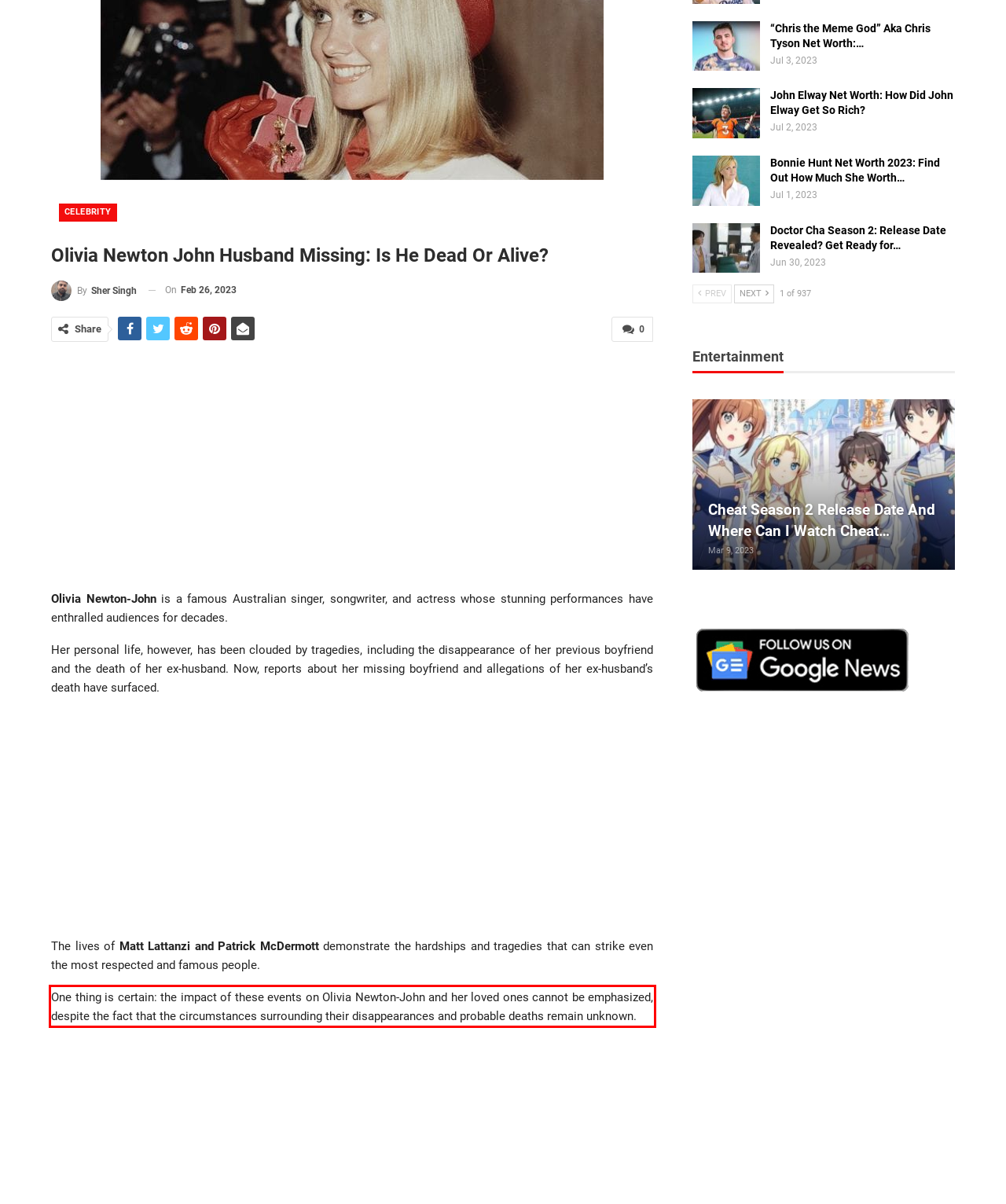Given a screenshot of a webpage with a red bounding box, please identify and retrieve the text inside the red rectangle.

One thing is certain: the impact of these events on Olivia Newton-John and her loved ones cannot be emphasized, despite the fact that the circumstances surrounding their disappearances and probable deaths remain unknown.